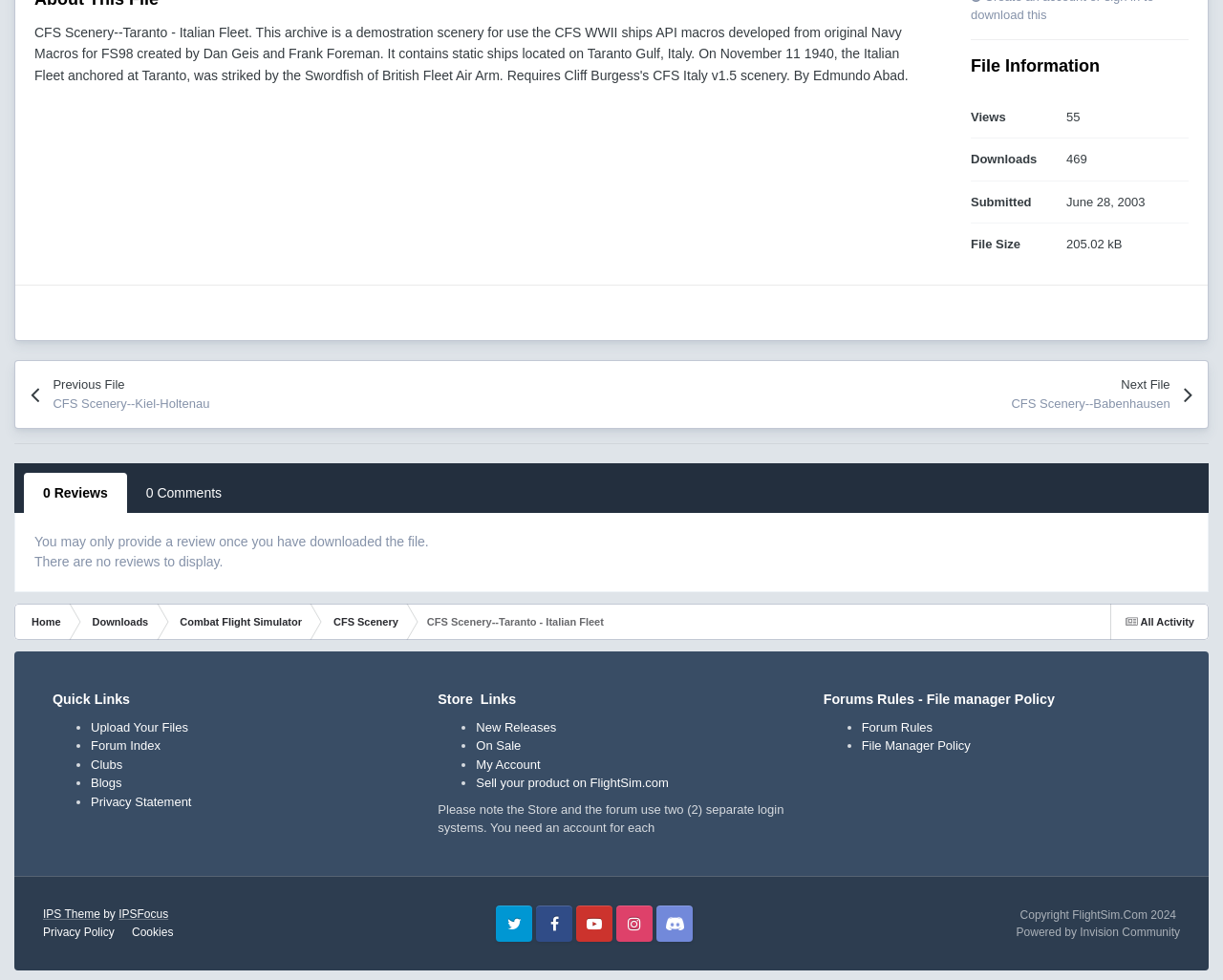Provide the bounding box coordinates of the HTML element this sentence describes: "Bijkomende hulpmiddelen ARROW_DOWN".

None